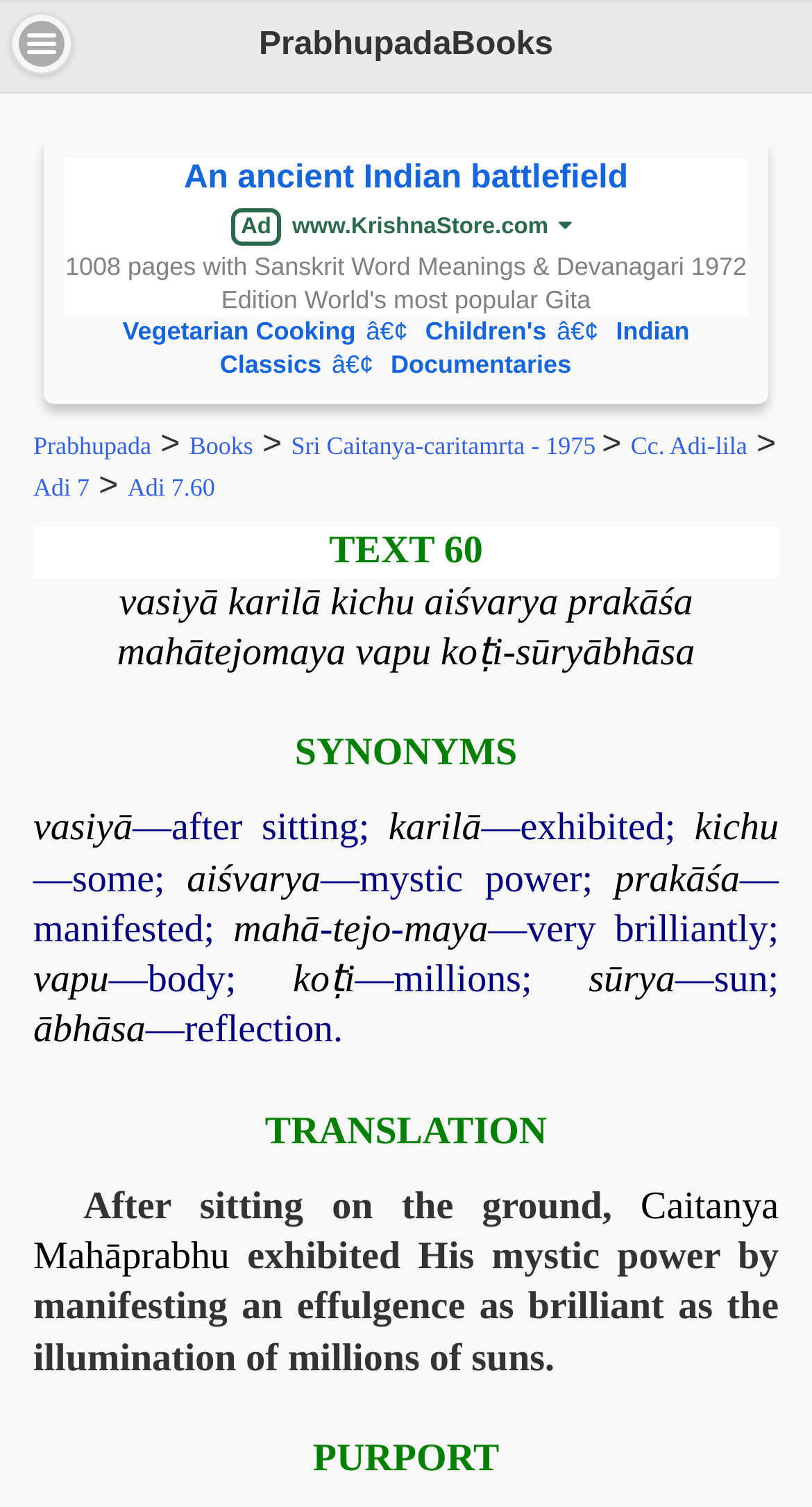Bounding box coordinates are specified in the format (top-left x, top-left y, bottom-right x, bottom-right y). All values are floating point numbers bounded between 0 and 1. Please provide the bounding box coordinate of the region this sentence describes: aiśvarya

[0.23, 0.569, 0.395, 0.598]